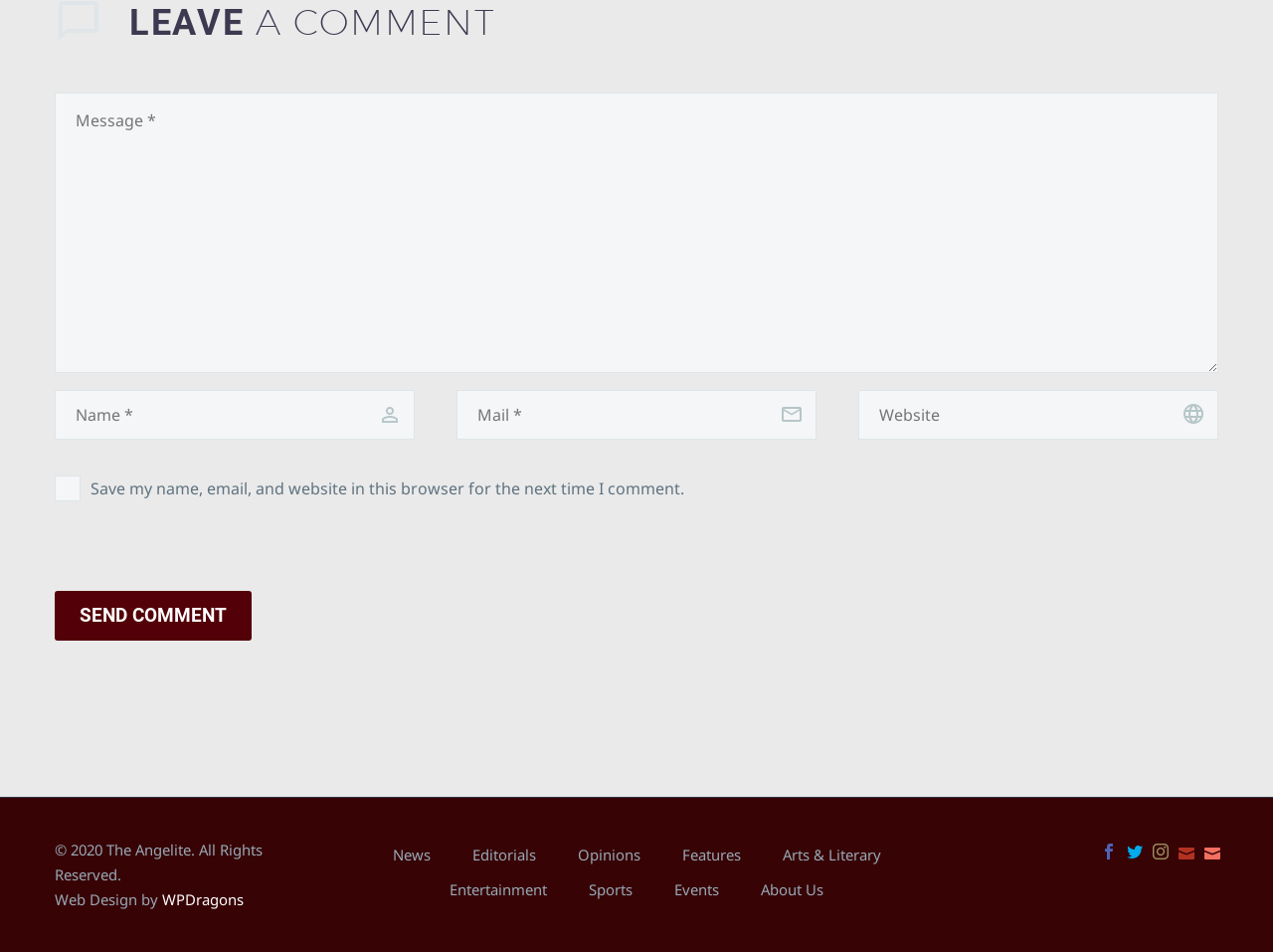Who designed the website? Based on the image, give a response in one word or a short phrase.

WPDragons